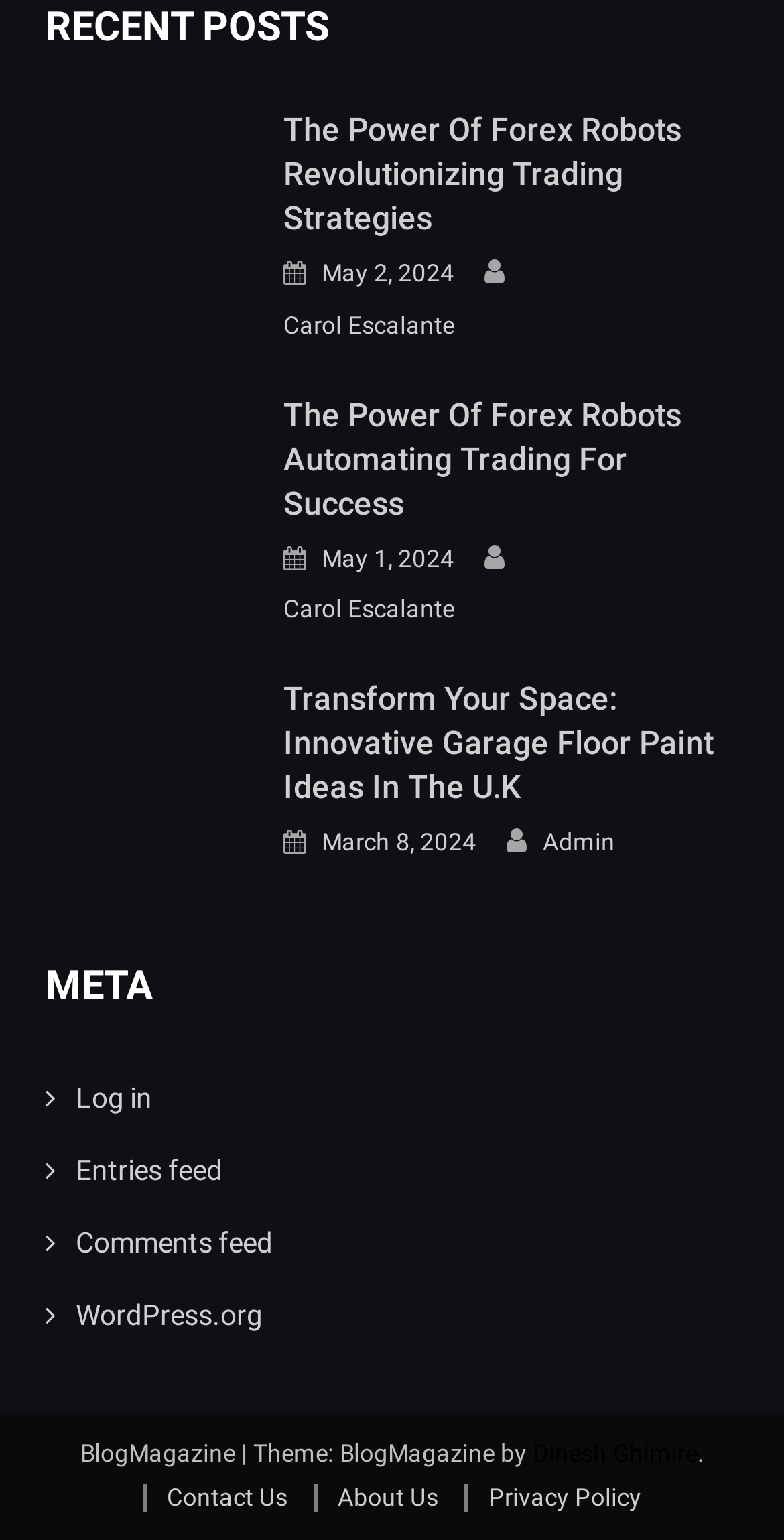Locate the bounding box coordinates of the element's region that should be clicked to carry out the following instruction: "Log in to the website". The coordinates need to be four float numbers between 0 and 1, i.e., [left, top, right, bottom].

[0.058, 0.691, 0.942, 0.738]